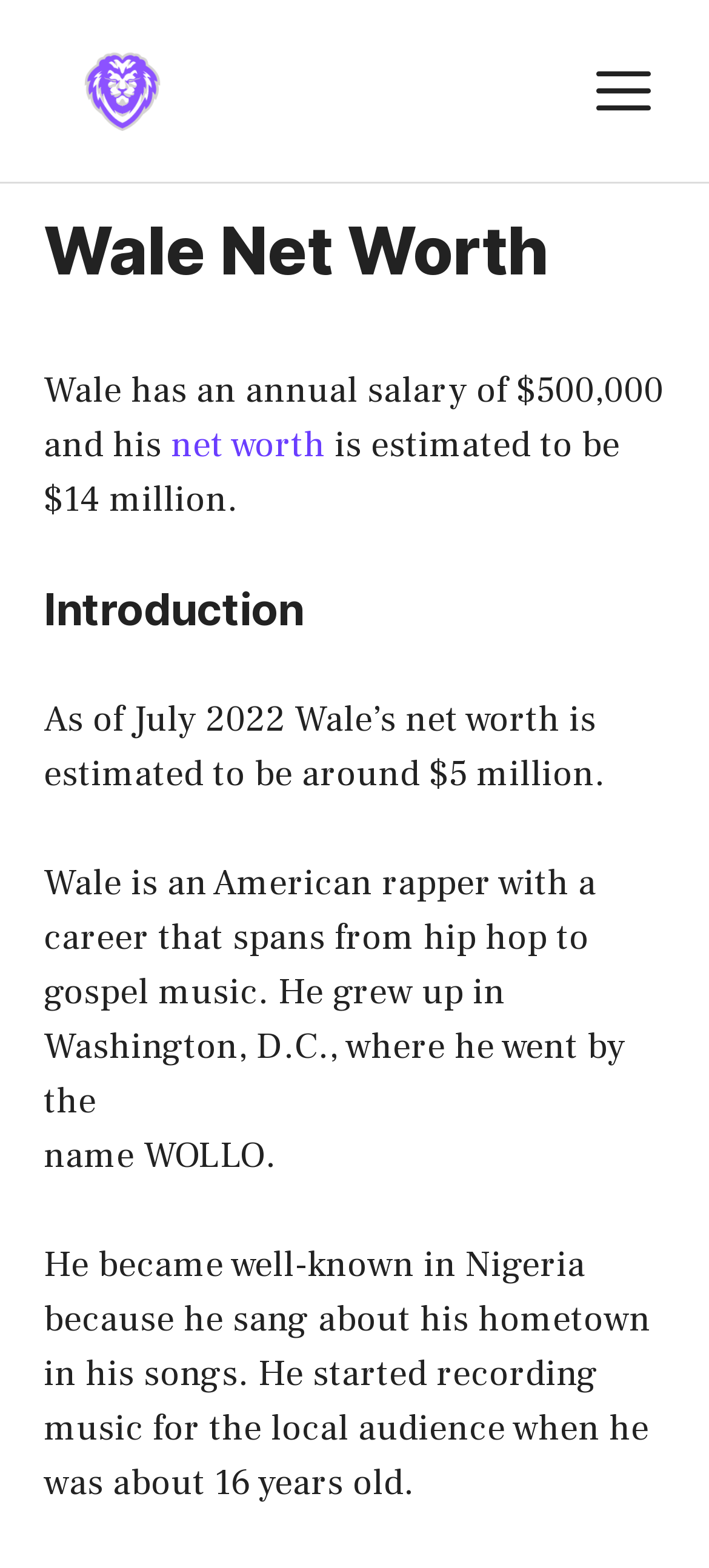Provide the text content of the webpage's main heading.

Wale Net Worth